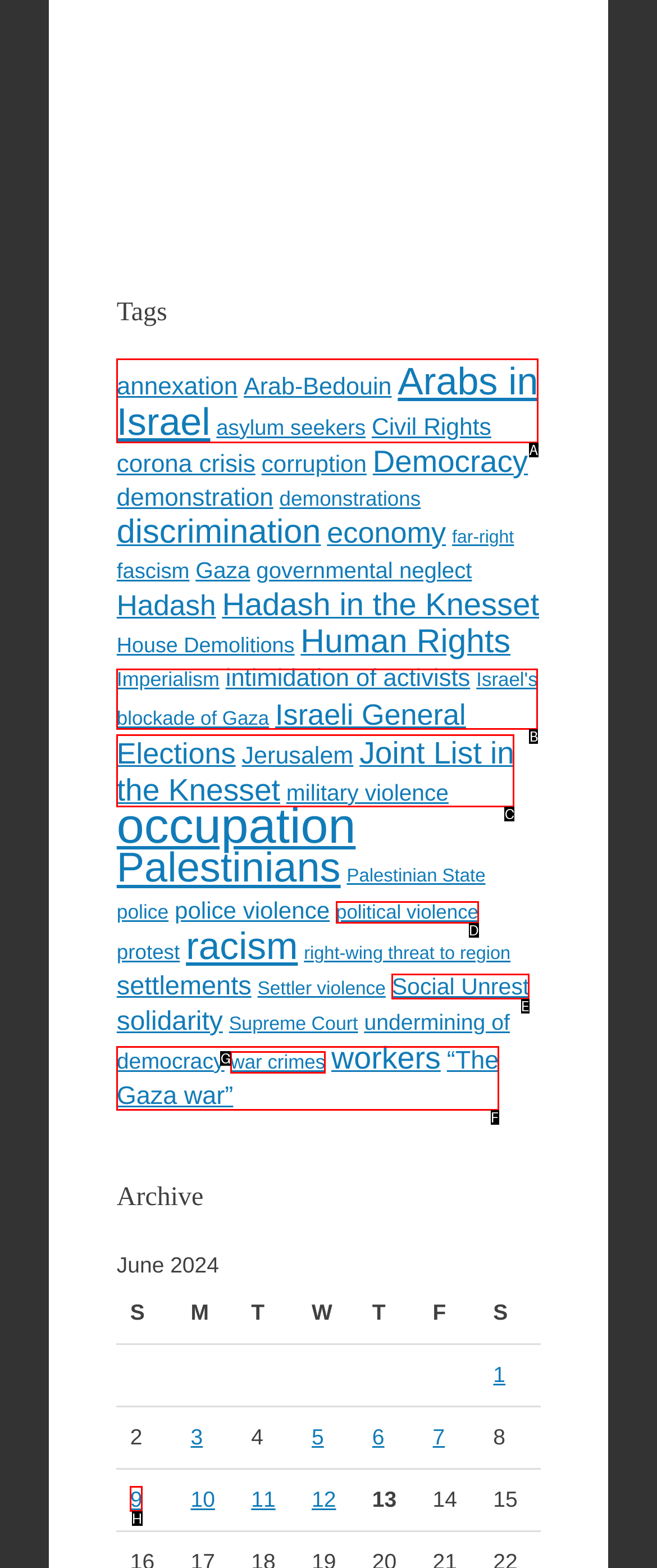Match the description to the correct option: Joint List in the Knesset
Provide the letter of the matching option directly.

C